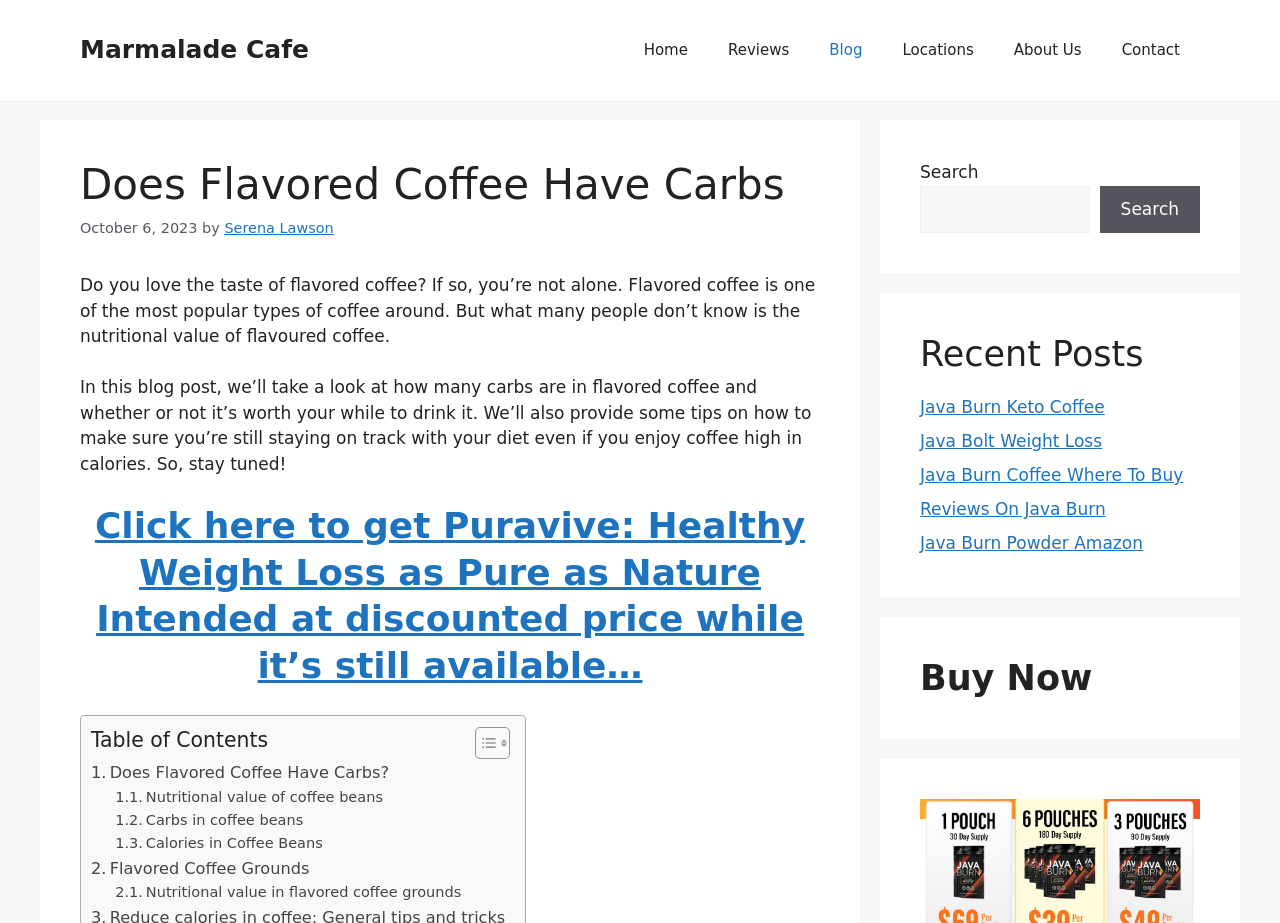Provide a brief response to the question below using one word or phrase:
What is the author of the current article?

Serena Lawson